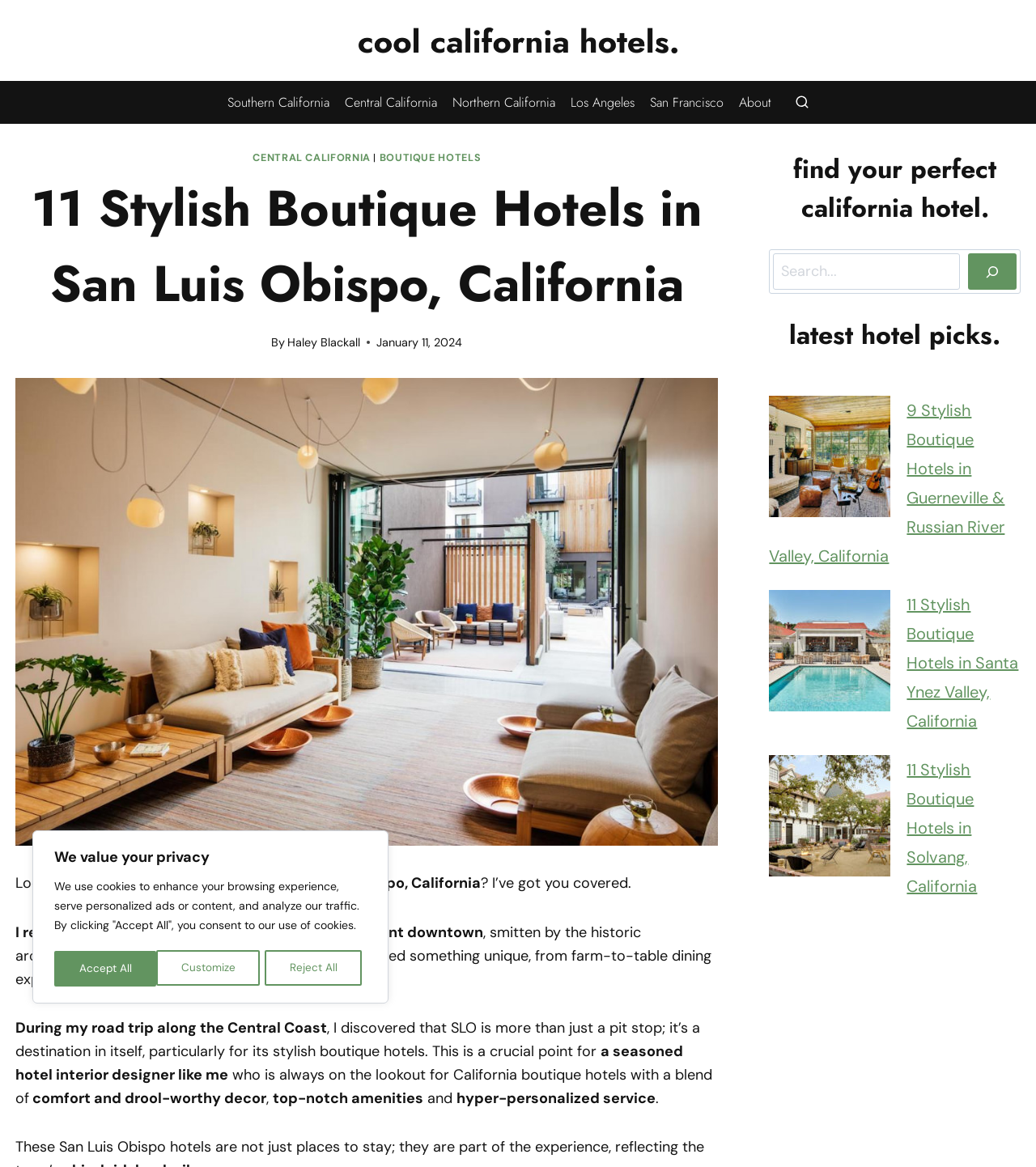Determine the bounding box for the HTML element described here: "Scroll to top". The coordinates should be given as [left, top, right, bottom] with each number being a float between 0 and 1.

[0.96, 0.852, 0.977, 0.867]